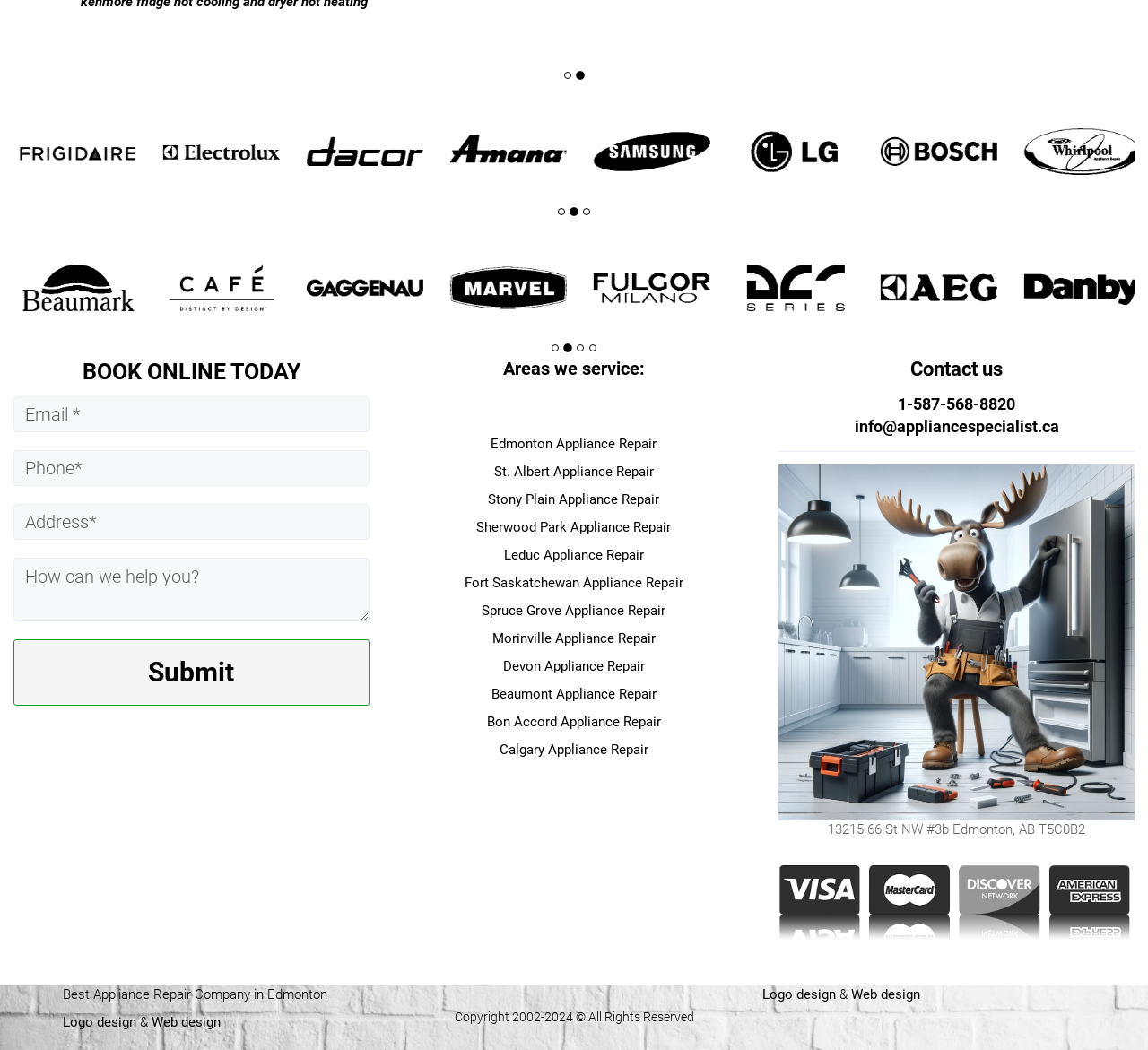Please identify the bounding box coordinates of where to click in order to follow the instruction: "Click on the 'Edmonton Appliance Repair' link".

[0.428, 0.415, 0.572, 0.43]